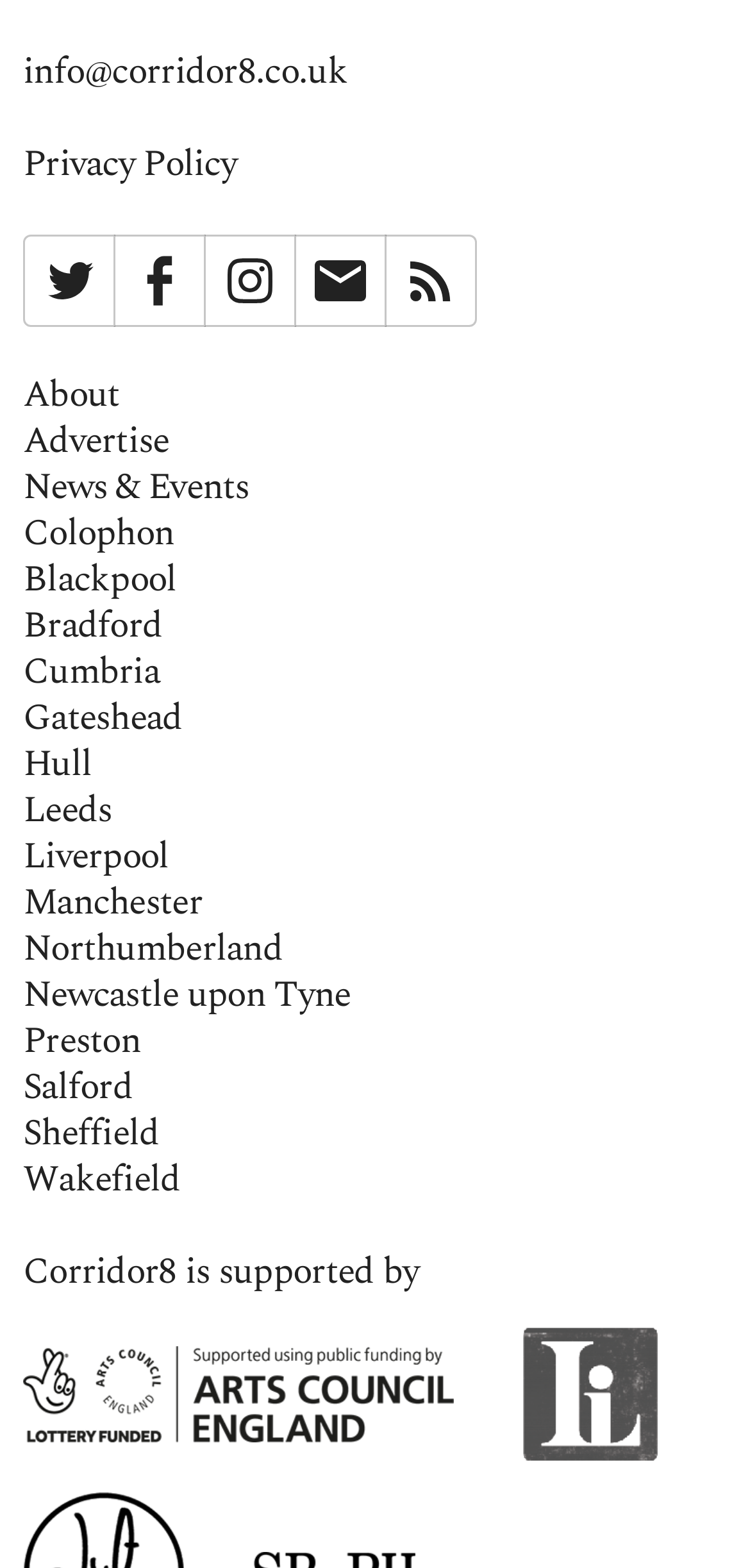Predict the bounding box of the UI element based on the description: "News & Events". The coordinates should be four float numbers between 0 and 1, formatted as [left, top, right, bottom].

[0.031, 0.297, 0.969, 0.326]